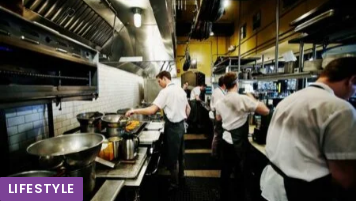Provide a one-word or short-phrase answer to the question:
What type of lighting is used in the kitchen?

Industrial-style lighting